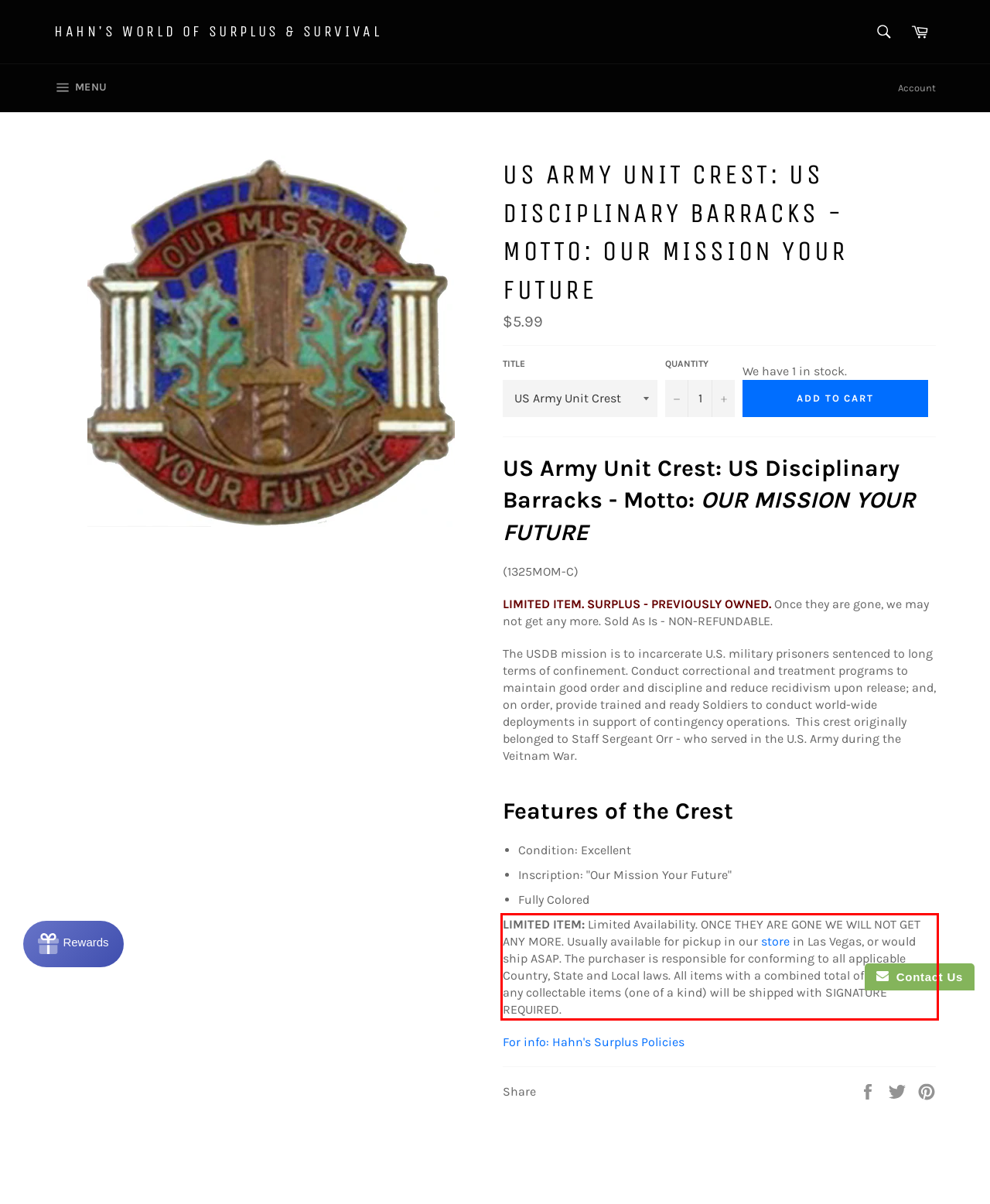Using the provided screenshot of a webpage, recognize and generate the text found within the red rectangle bounding box.

LIMITED ITEM: Limited Availability. ONCE THEY ARE GONE WE WILL NOT GET ANY MORE. Usually available for pickup in our store in Las Vegas, or would ship ASAP. The purchaser is responsible for conforming to all applicable Country, State and Local laws. All items with a combined total of $100.00 or any collectable items (one of a kind) will be shipped with SIGNATURE REQUIRED.